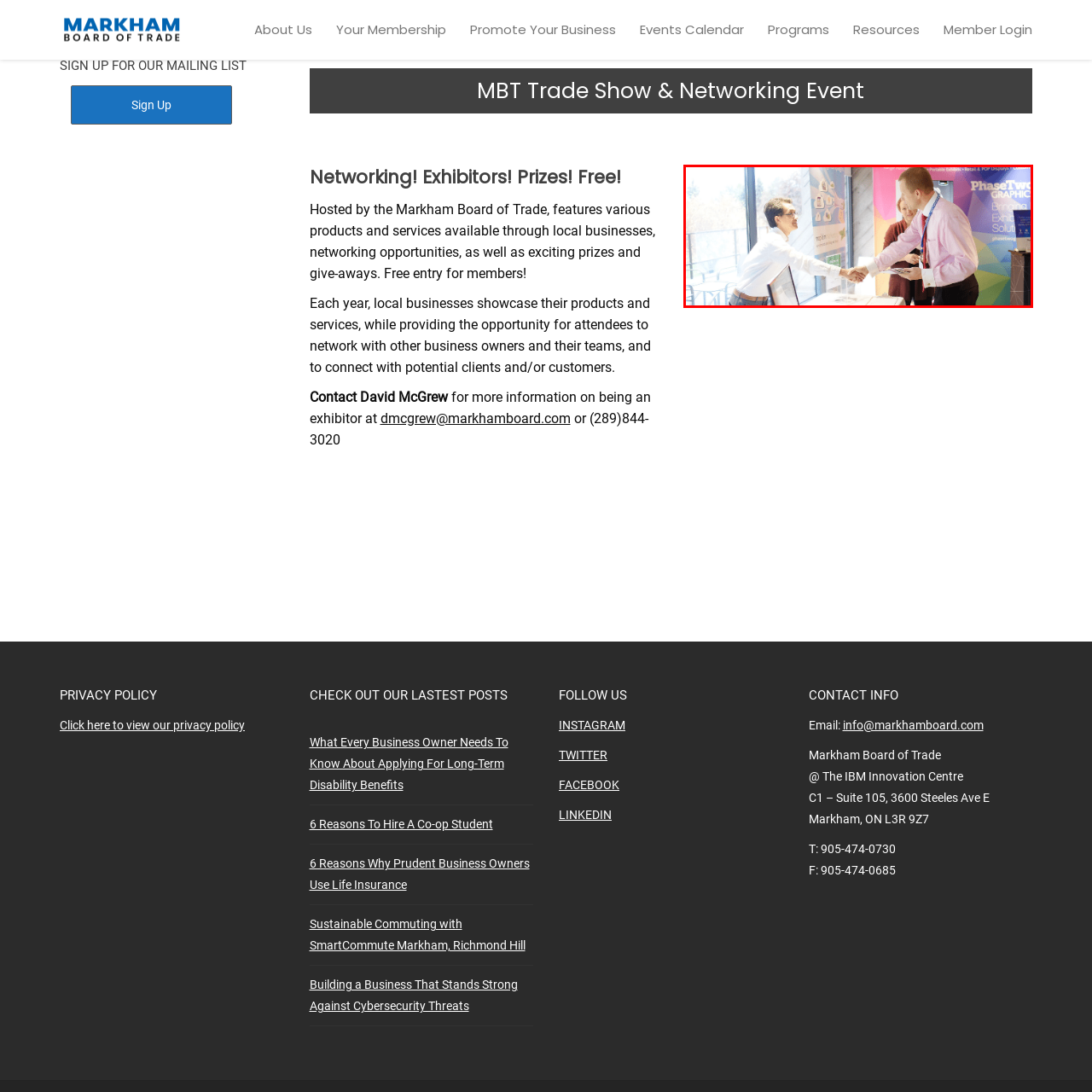Elaborate on the image enclosed by the red box with a detailed description.

At the MBT Tradeshow, a professional networking event hosted by the Markham Board of Trade, two attendees engage in a friendly handshake at the exhibition booth. On the left, a man in a white shirt appears to be discussing business opportunities with a representative wearing a pink shirt and a lanyard, who is handing over some materials. Behind them are vibrant display boards, one prominently featuring "PhaseTwo Graphics," showcasing a range of printing solutions for large events and exhibitions. The atmosphere is lively, reflecting the essence of local businesses coming together to share services, build connections, and explore potential collaborations. This event offers free entry for members, highlighting the board's efforts to foster community engagement among local entrepreneurs.